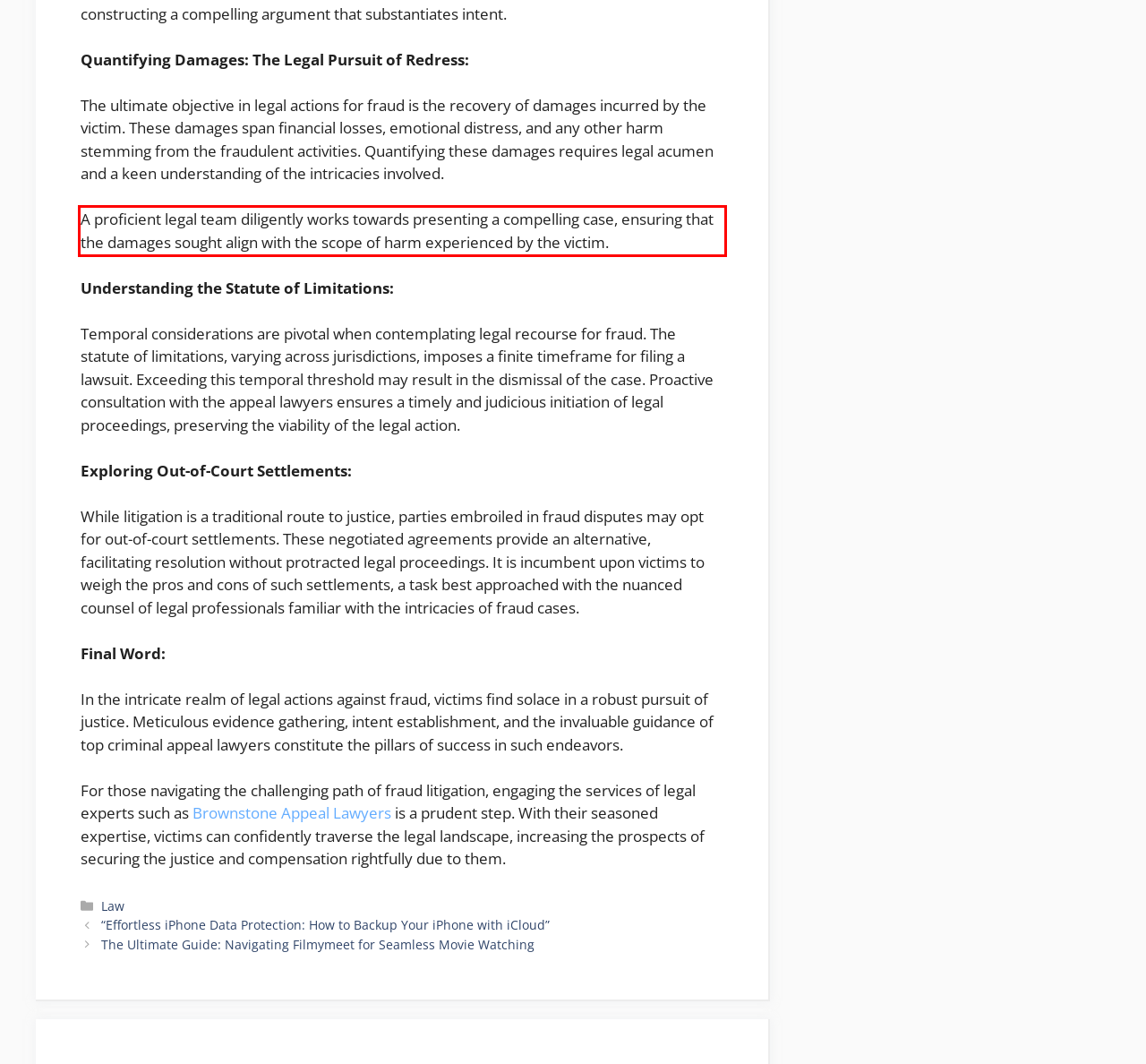You are provided with a screenshot of a webpage that includes a UI element enclosed in a red rectangle. Extract the text content inside this red rectangle.

A proficient legal team diligently works towards presenting a compelling case, ensuring that the damages sought align with the scope of harm experienced by the victim.